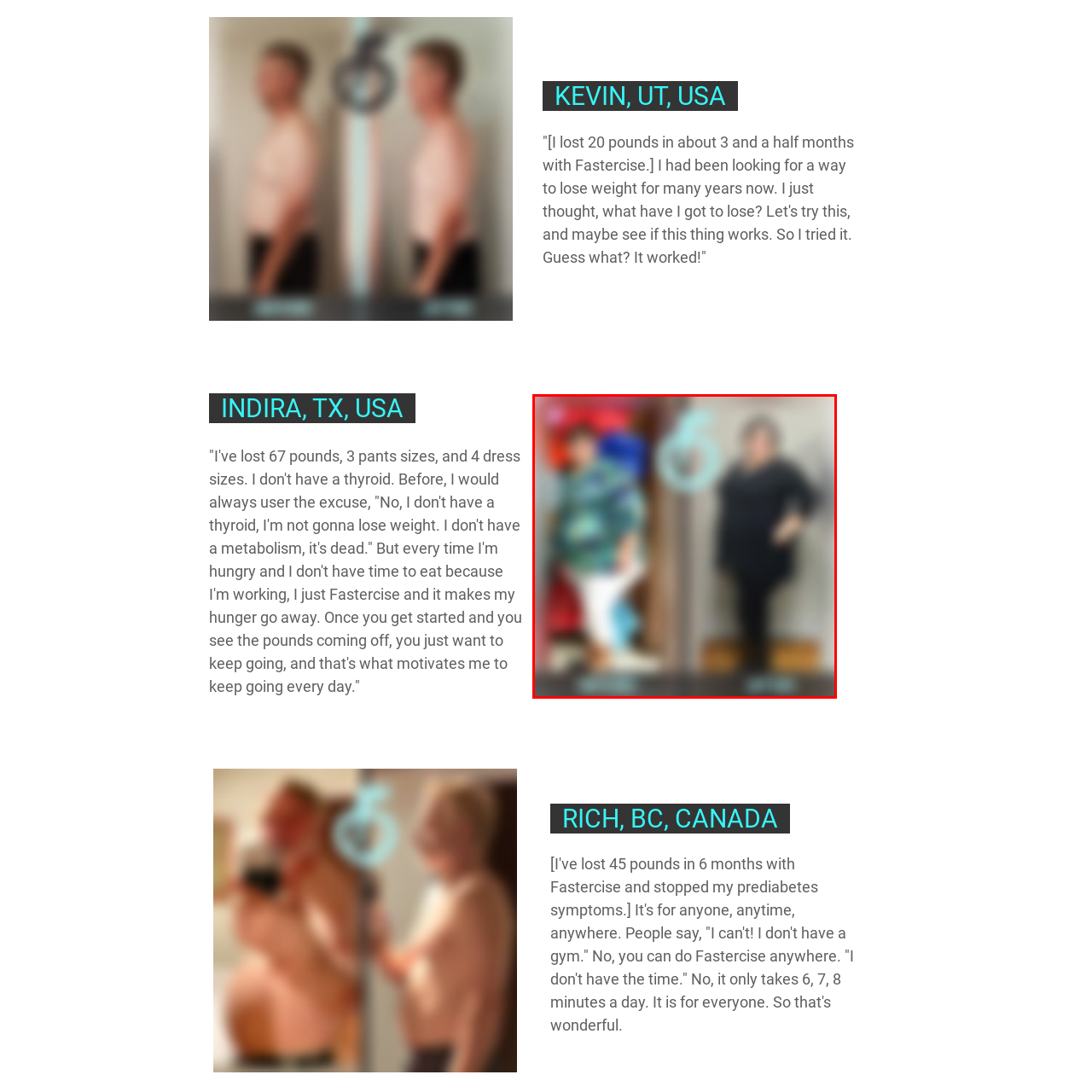Look closely at the image within the red-bordered box and thoroughly answer the question below, using details from the image: What is the color of the outfit on the right?

The answer can be obtained by looking at the right side of the image, where the person is standing confidently in a sleek black ensemble, showcasing their new physique.